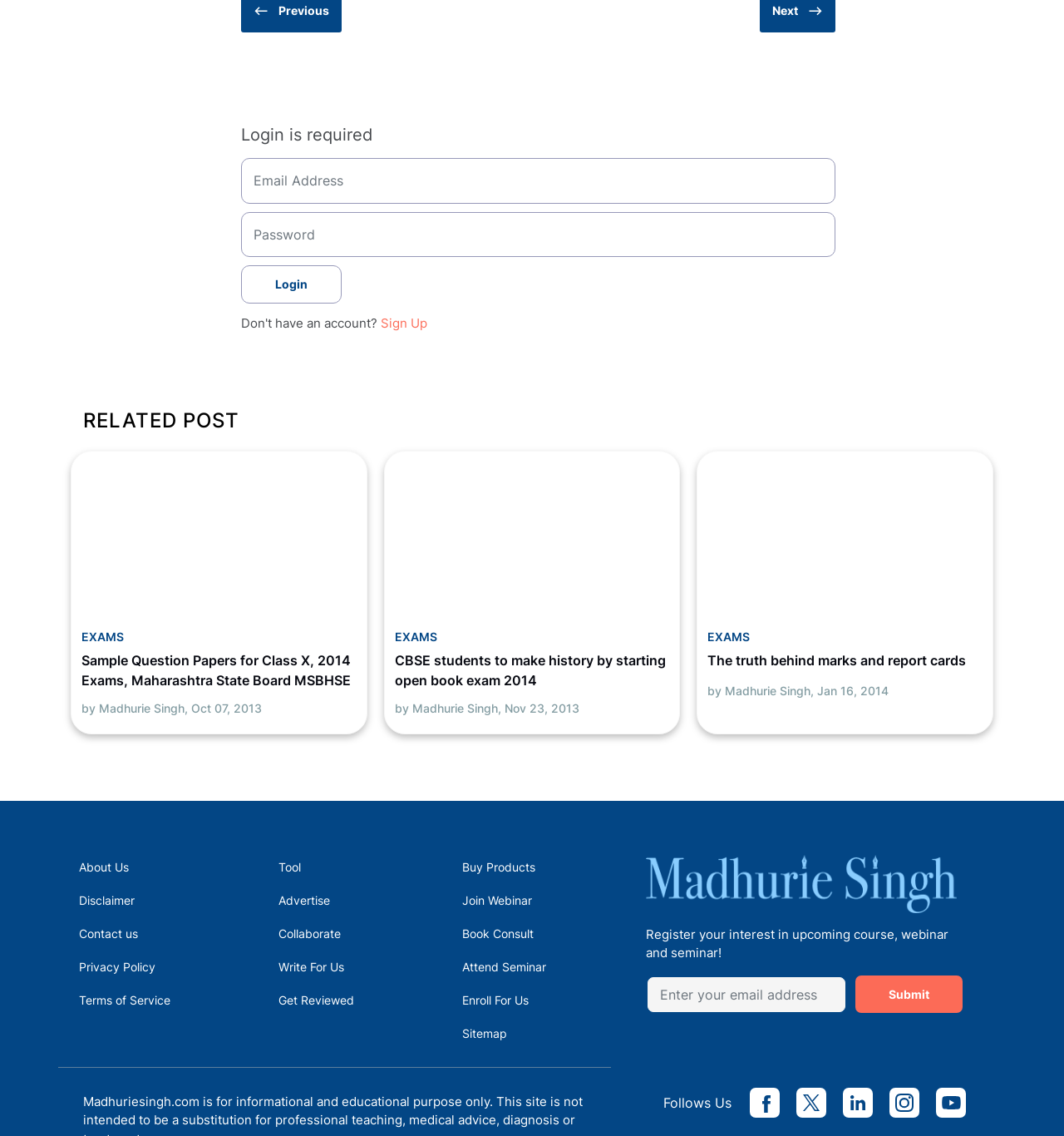Identify the bounding box coordinates necessary to click and complete the given instruction: "Click login".

[0.227, 0.234, 0.321, 0.267]